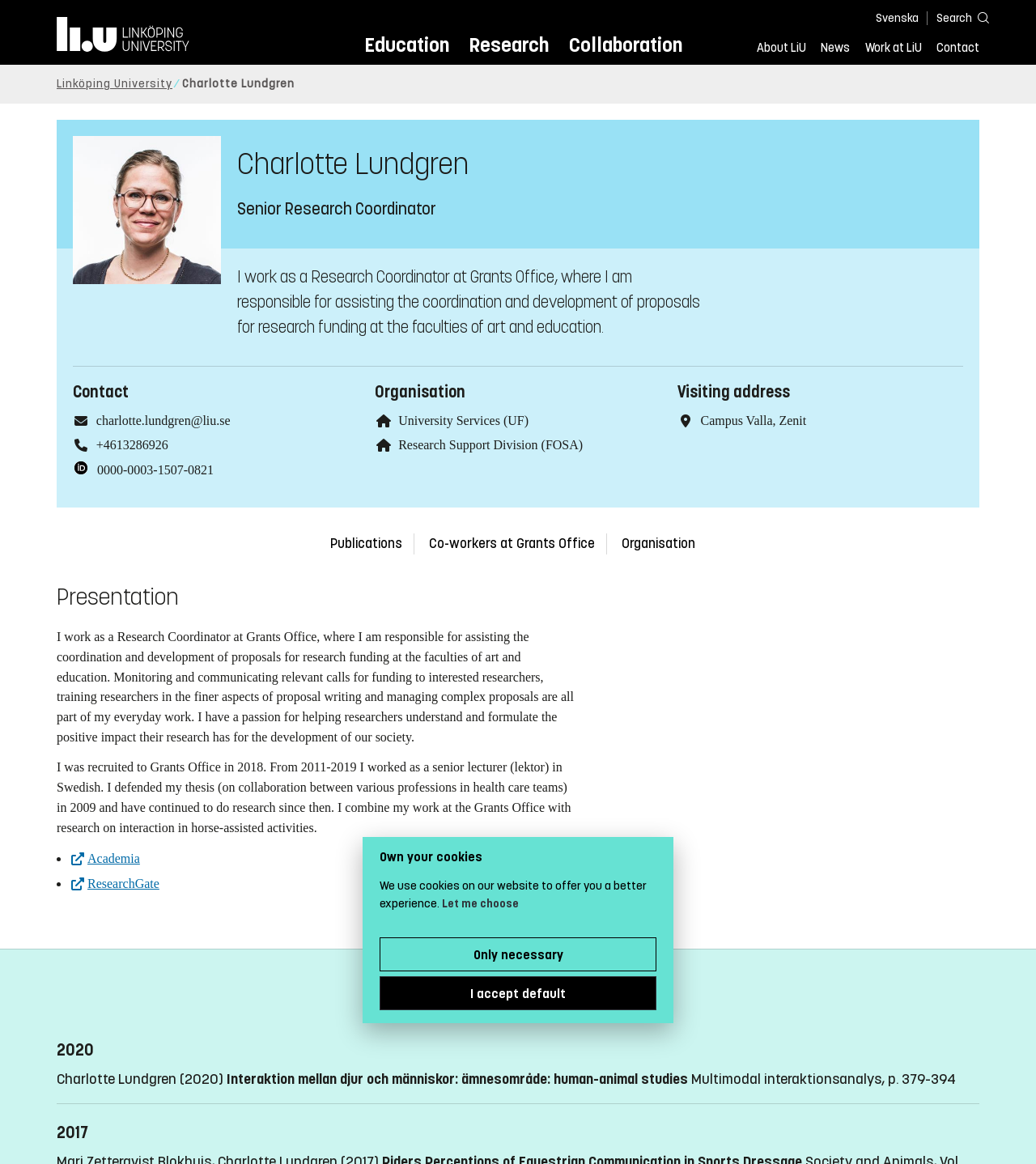What is the name of the university where Charlotte Lundgren works?
Could you answer the question in a detailed manner, providing as much information as possible?

I found this answer by looking at the link element with the text 'Linköping University' which is located in the breadcrumb trail navigation section at the top of the page.